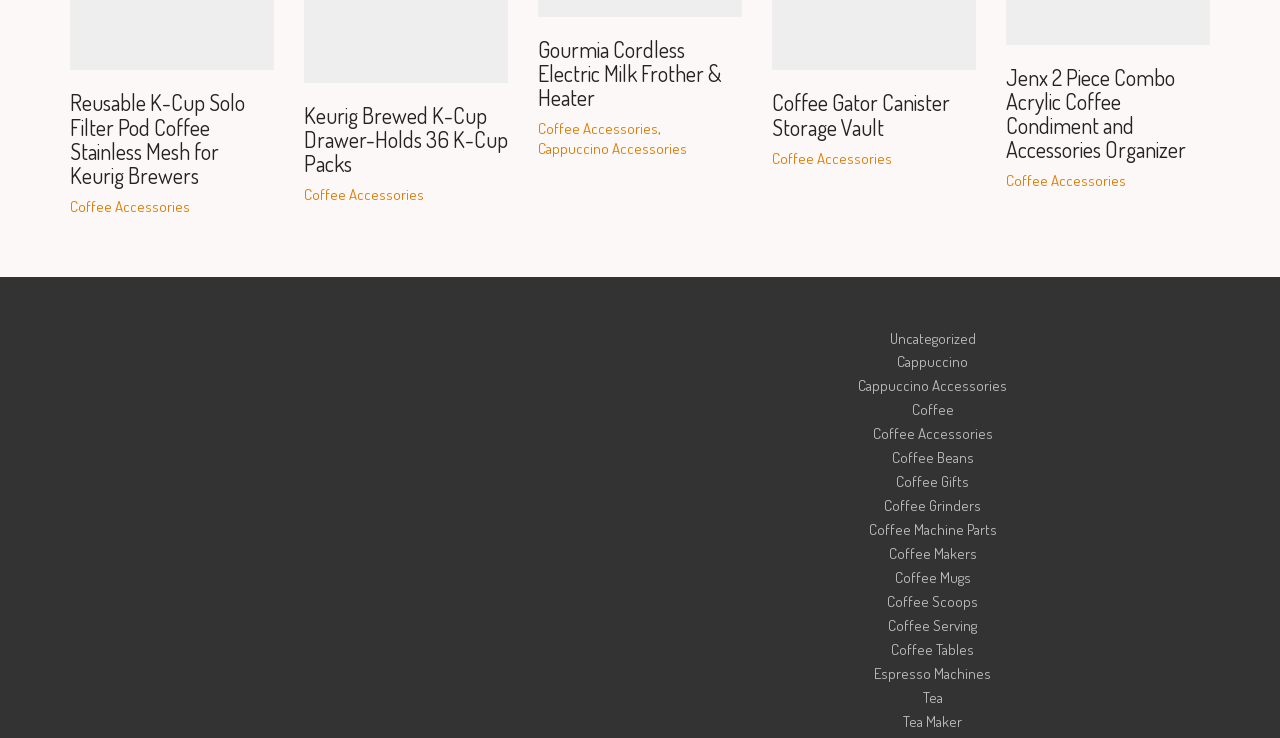How many pieces does the Jenx Combo Acrylic Coffee Condiment and Accessories Organizer have?
Please use the image to deliver a detailed and complete answer.

The fifth item is 'Jenx 2 Piece Combo Acrylic Coffee Condiment and Accessories Organizer', which indicates that it has 2 pieces.